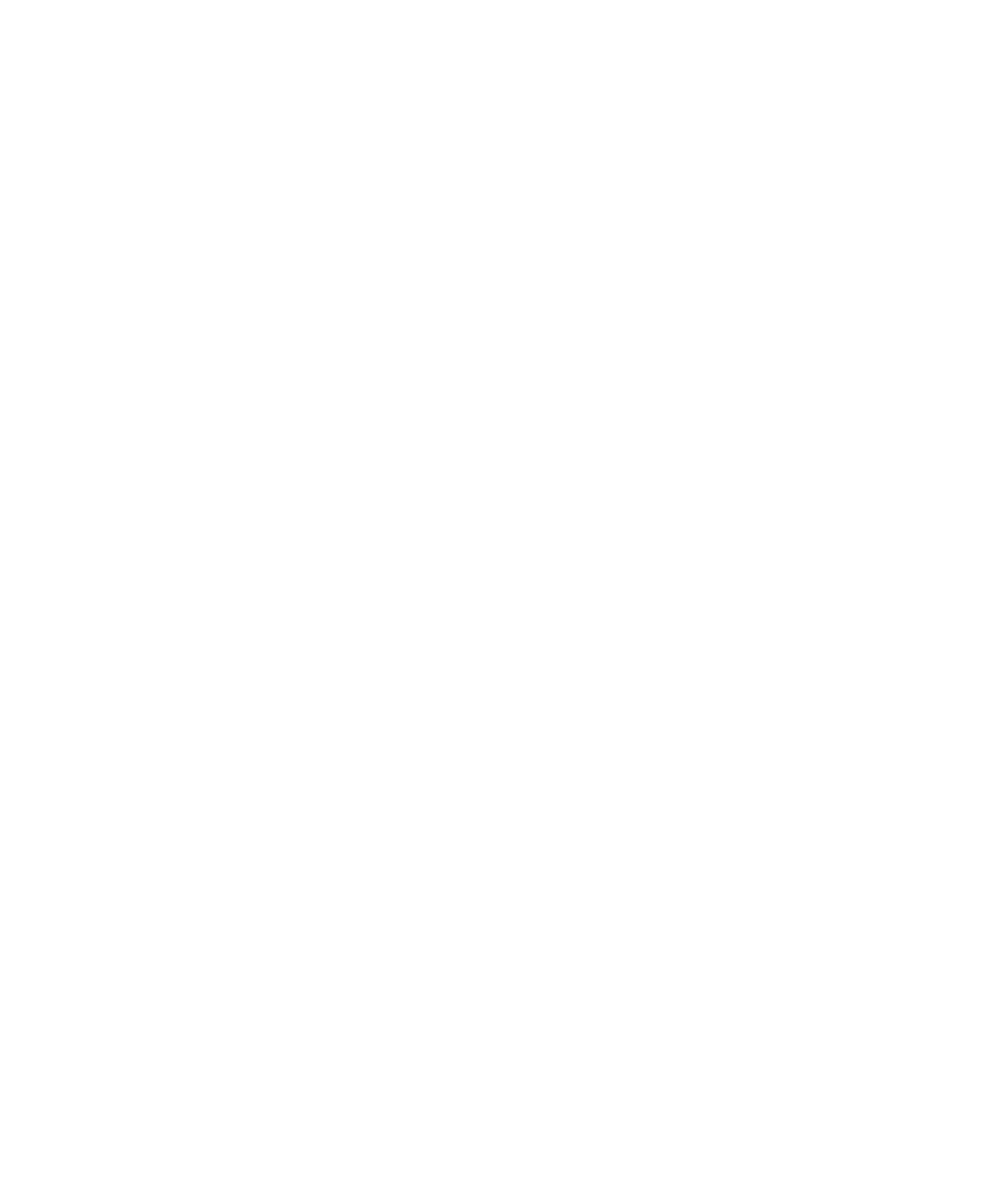Could you specify the bounding box coordinates for the clickable section to complete the following instruction: "Cast your vote in the Opinion Poll"?

[0.281, 0.439, 0.349, 0.45]